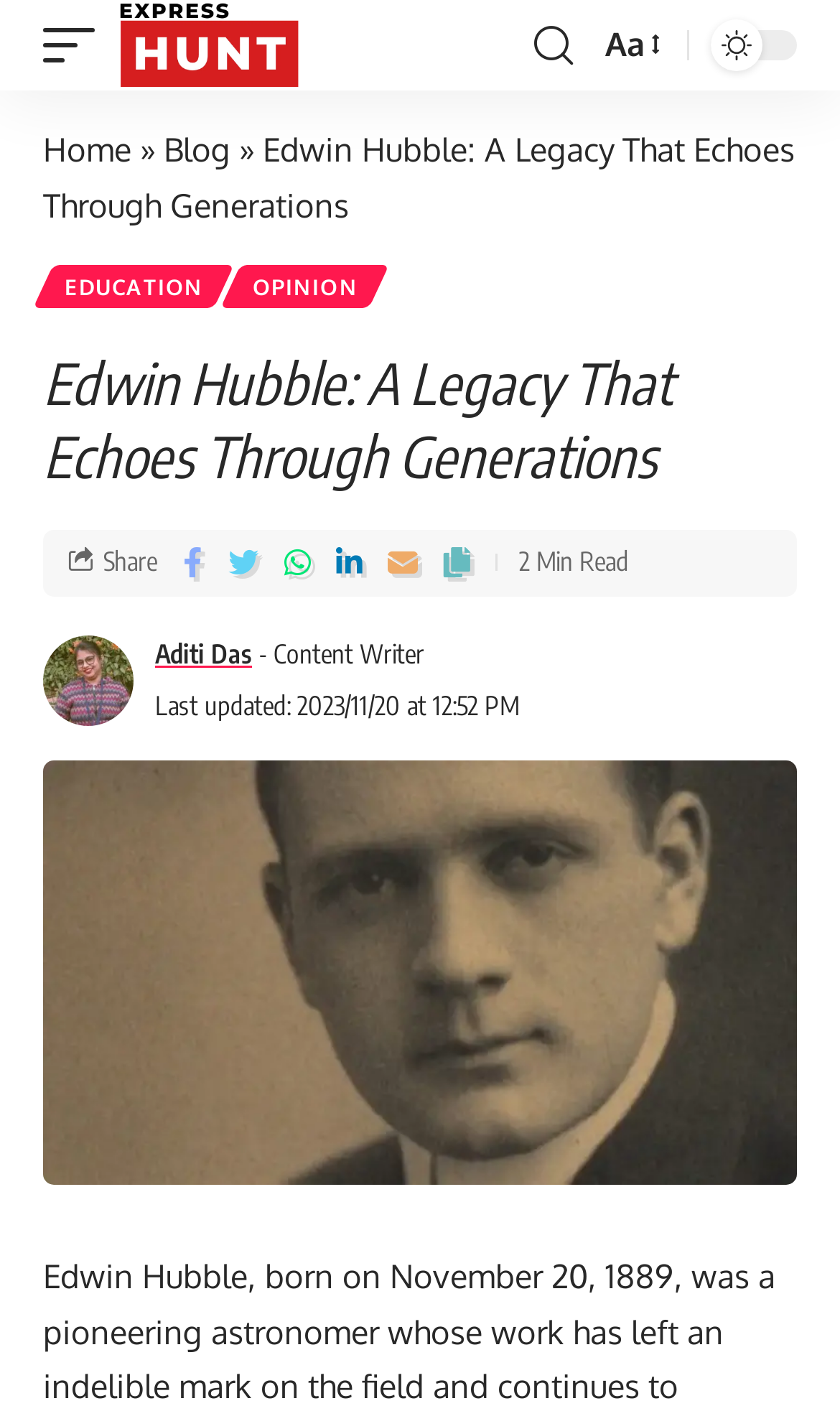Who is the author of the article?
Craft a detailed and extensive response to the question.

The author of the article can be found by looking at the section below the main heading, where it says 'Aditi Das' with a small image next to it, indicating that Aditi Das is the content writer of the article.